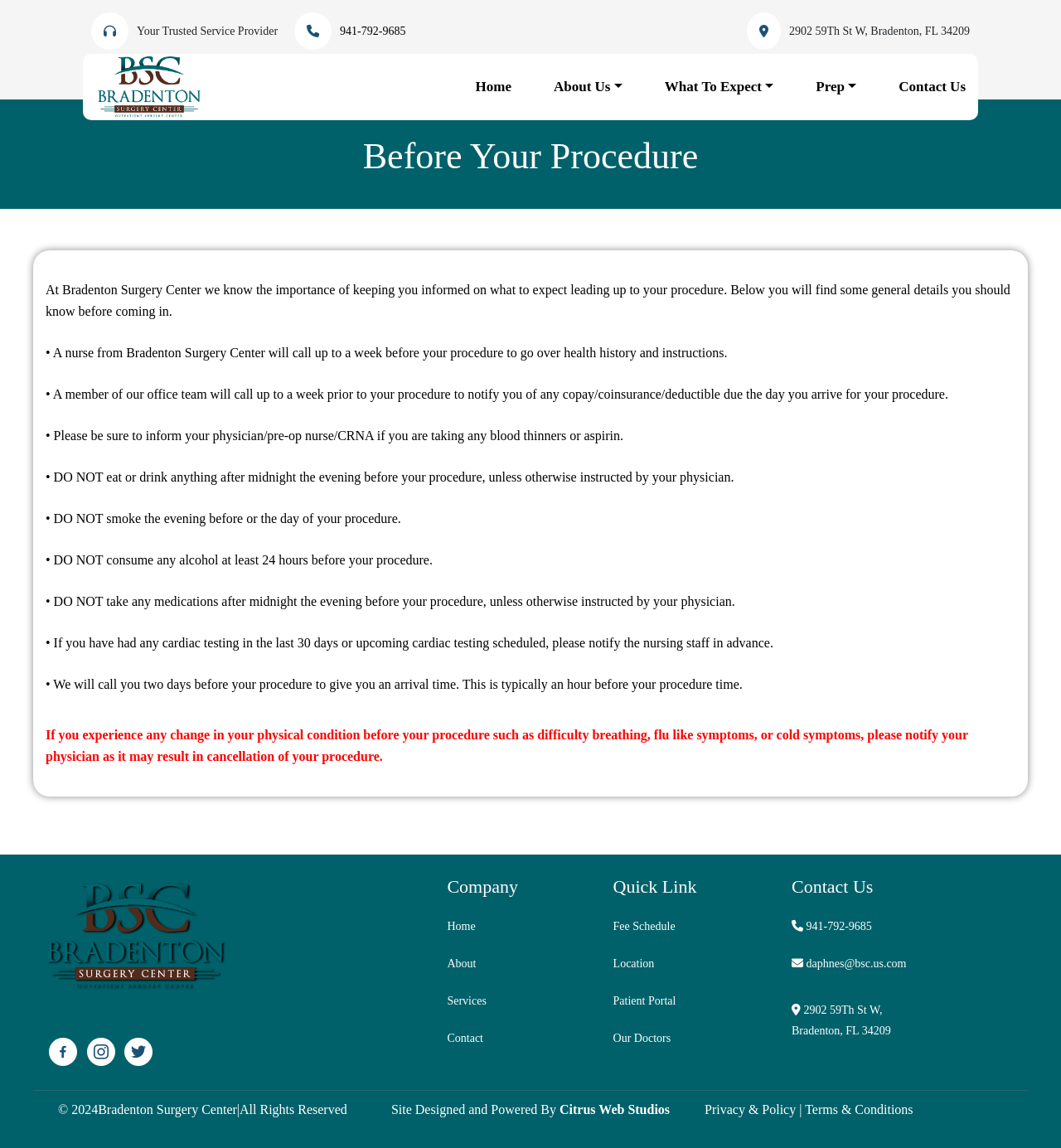Respond with a single word or phrase to the following question: What is the address of Bradenton Surgery Center?

2902 59Th St W, Bradenton, FL 34209